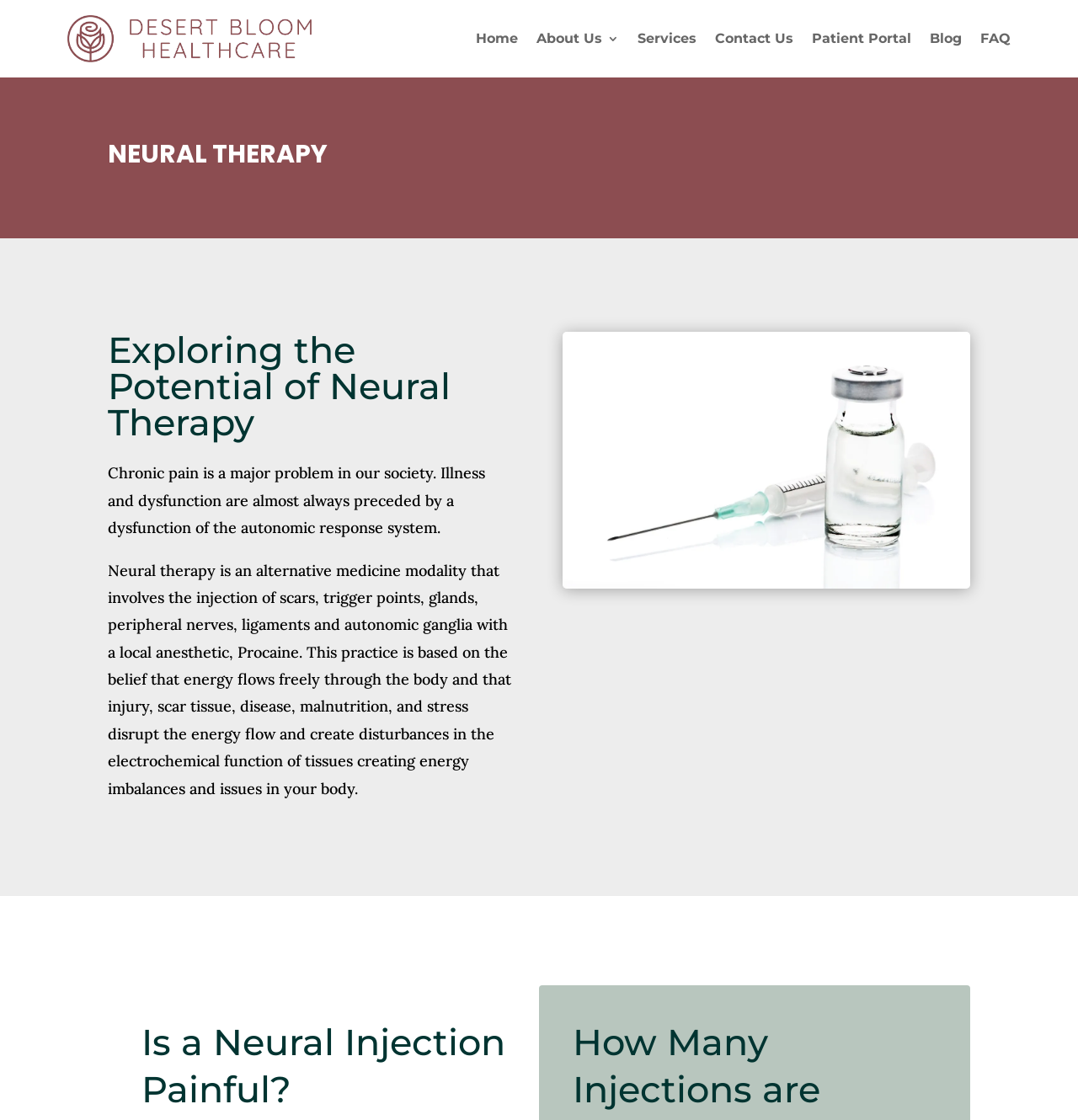Present a detailed account of what is displayed on the webpage.

The webpage is about neural therapy for chronic pain management. At the top left corner, there is a logo of Desert Bloom, which is a link. Next to it, there are several links to different sections of the website, including Home, About Us, Services, Contact Us, Patient Portal, Blog, and FAQ, arranged horizontally across the top of the page.

Below the links, there is a large heading "NEURAL THERAPY" that spans almost the entire width of the page. Underneath this heading, there is a smaller heading "Exploring the Potential of Neural Therapy" that takes up about half of the page width.

The main content of the page starts with a paragraph of text that explains the problem of chronic pain in society and how it is often preceded by a dysfunction of the autonomic response system. Below this paragraph, there is a longer text that describes what neural therapy is, how it works, and its benefits in promoting the body's natural healing process.

To the right of the text, there is an image of medical ampoules and a syringe, which is likely related to the neural therapy treatment. Overall, the webpage has a clean and organized layout, with clear headings and concise text that effectively communicates the information about neural therapy.